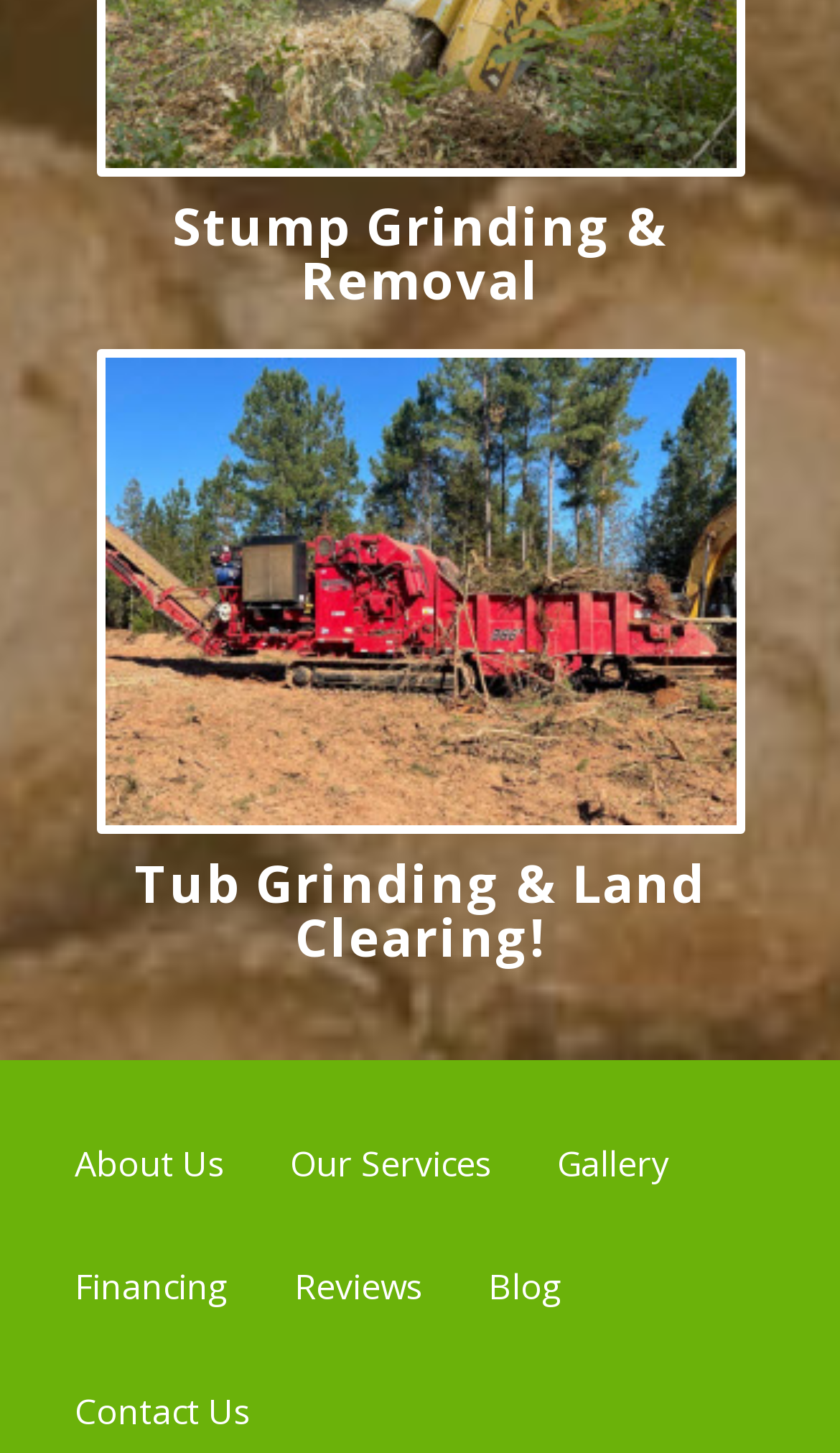Use a single word or phrase to answer the question:
What is the last navigation link at the bottom of the page?

Contact Us